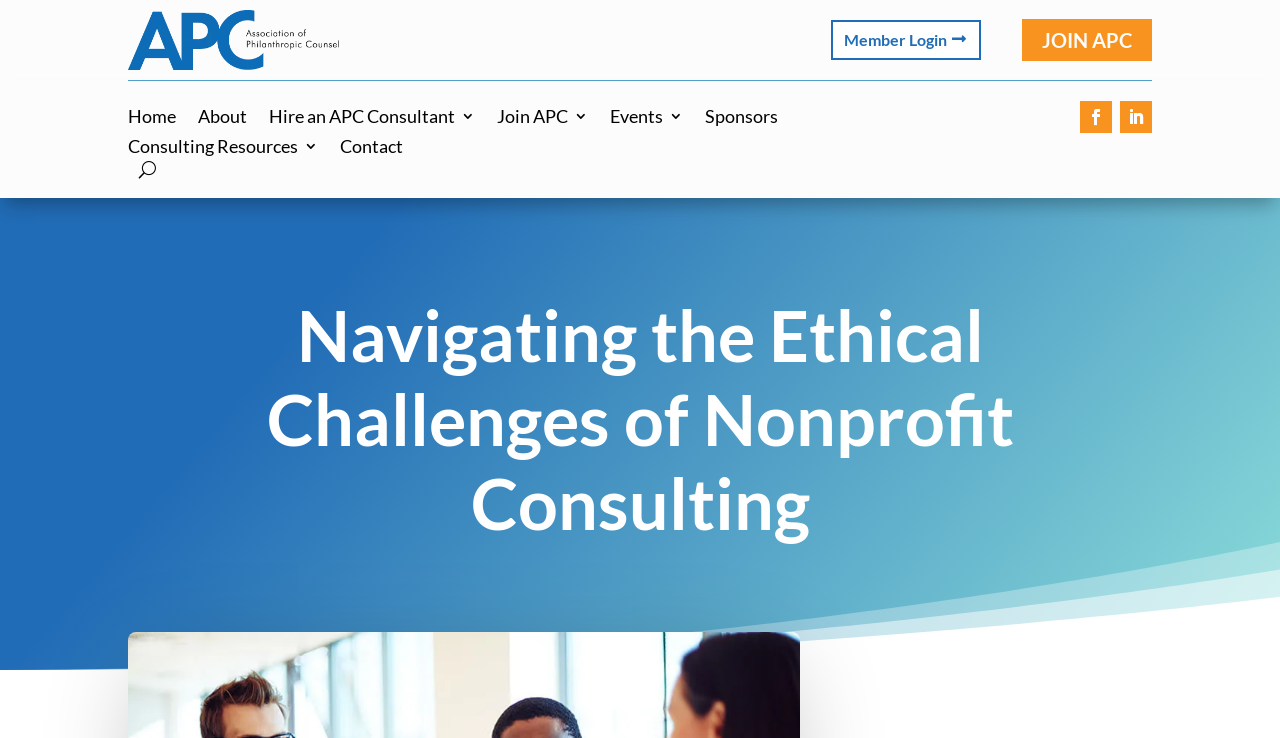Can you identify the bounding box coordinates of the clickable region needed to carry out this instruction: 'login to member account'? The coordinates should be four float numbers within the range of 0 to 1, stated as [left, top, right, bottom].

[0.649, 0.028, 0.767, 0.081]